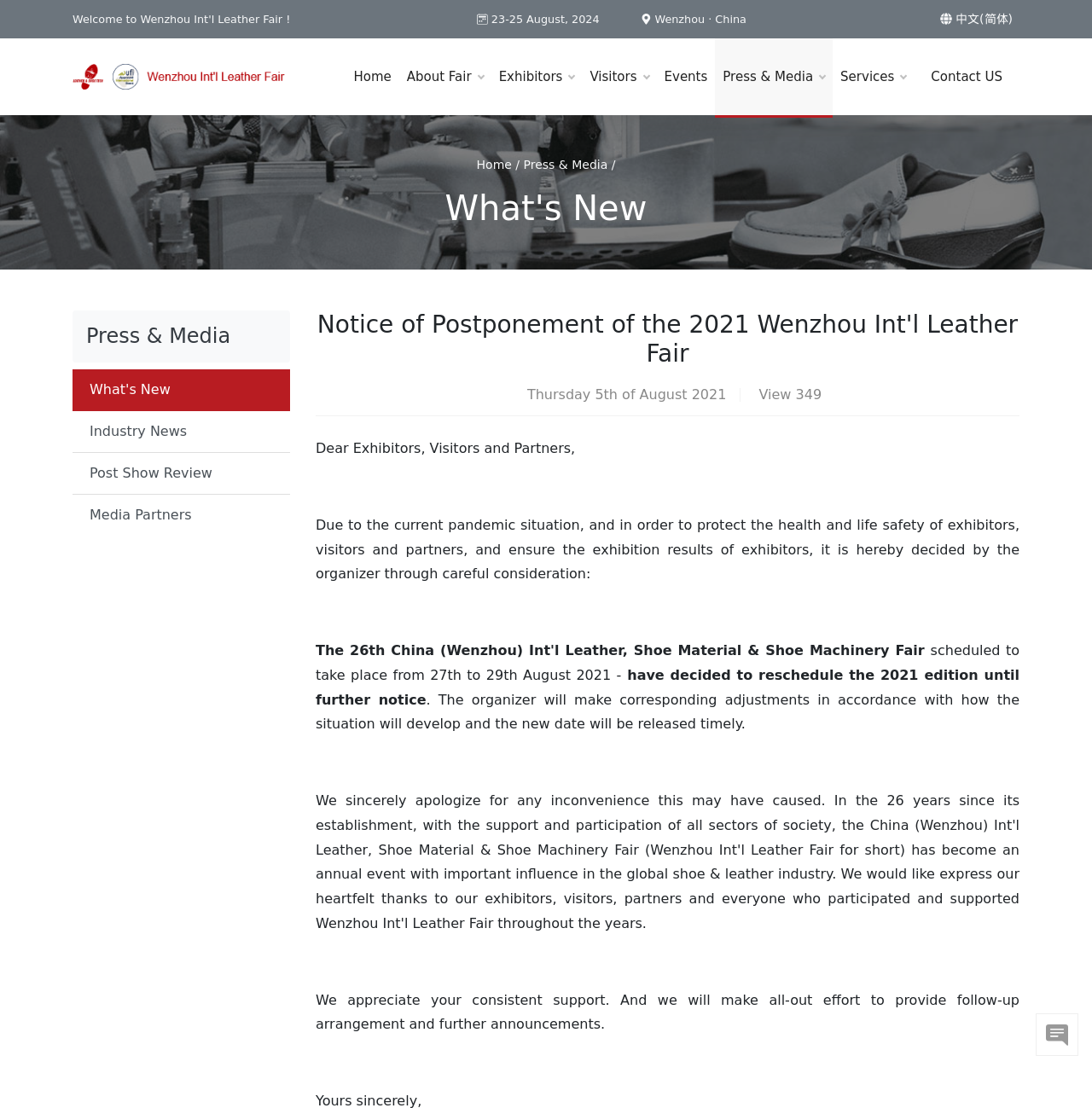Show the bounding box coordinates for the element that needs to be clicked to execute the following instruction: "Read the 'Notice of Postponement of the 2021 Wenzhou Int'l Leather Fair'". Provide the coordinates in the form of four float numbers between 0 and 1, i.e., [left, top, right, bottom].

[0.289, 0.28, 0.934, 0.332]